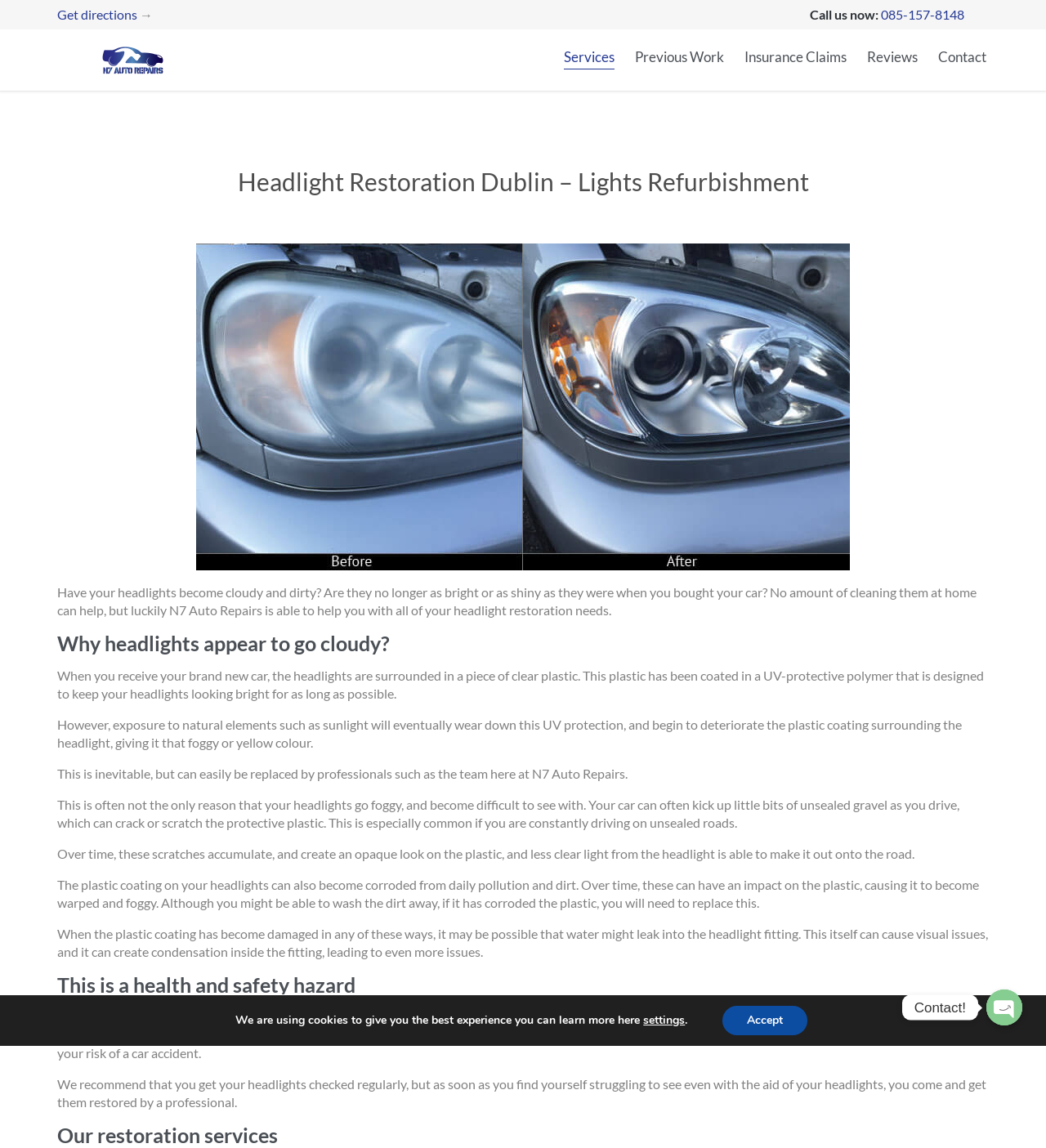Create a detailed description of the webpage's content and layout.

This webpage is about headlight restoration services in Dublin, provided by N7 Auto Repairs. At the top, there is a navigation menu with links to "Services", "Previous Work", "Insurance Claims", "Reviews", and "Contact". Below the navigation menu, there is a heading that reads "Headlight Restoration Dublin – Lights Refurbishment". 

Underneath the heading, there is a paragraph of text that explains the importance of headlight restoration, followed by several subheadings and paragraphs that discuss why headlights appear to go cloudy, the consequences of cloudy headlights, and the services offered by N7 Auto Repairs. 

On the top-right corner, there is a call-to-action section with a phone number and a "Get directions" link. On the bottom-right corner, there are links to contact the company via phone, WhatsApp, or SMS, along with a "Contact!" button and an "Open chaty" button. 

Additionally, there is a GDPR cookie banner at the bottom of the page with a settings button and an accept button. The webpage also has several images, including the company's logo and icons for phone, WhatsApp, and SMS.